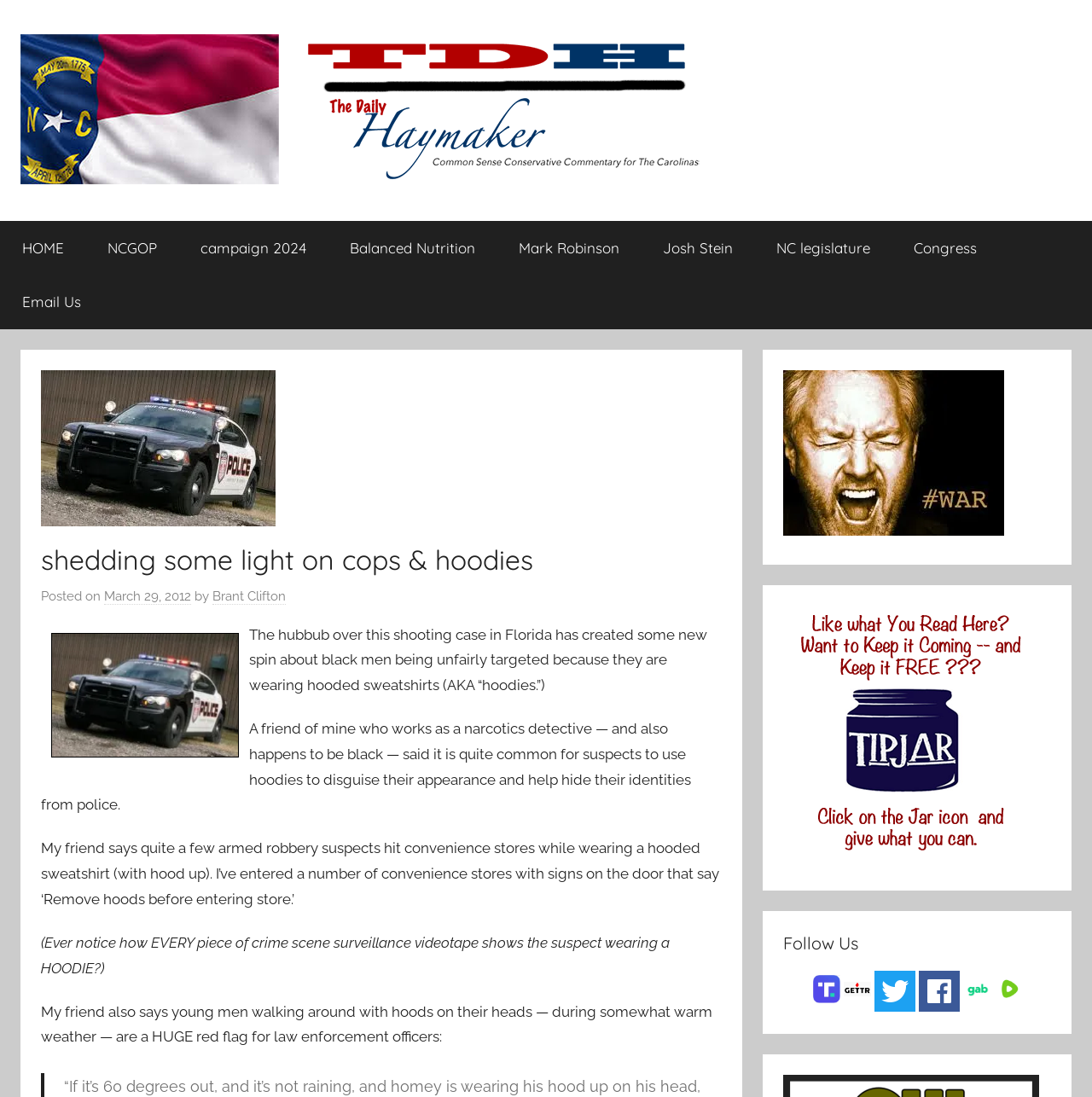Predict the bounding box of the UI element that fits this description: "parent_node: The Daily Haymaker".

[0.019, 0.03, 0.644, 0.045]